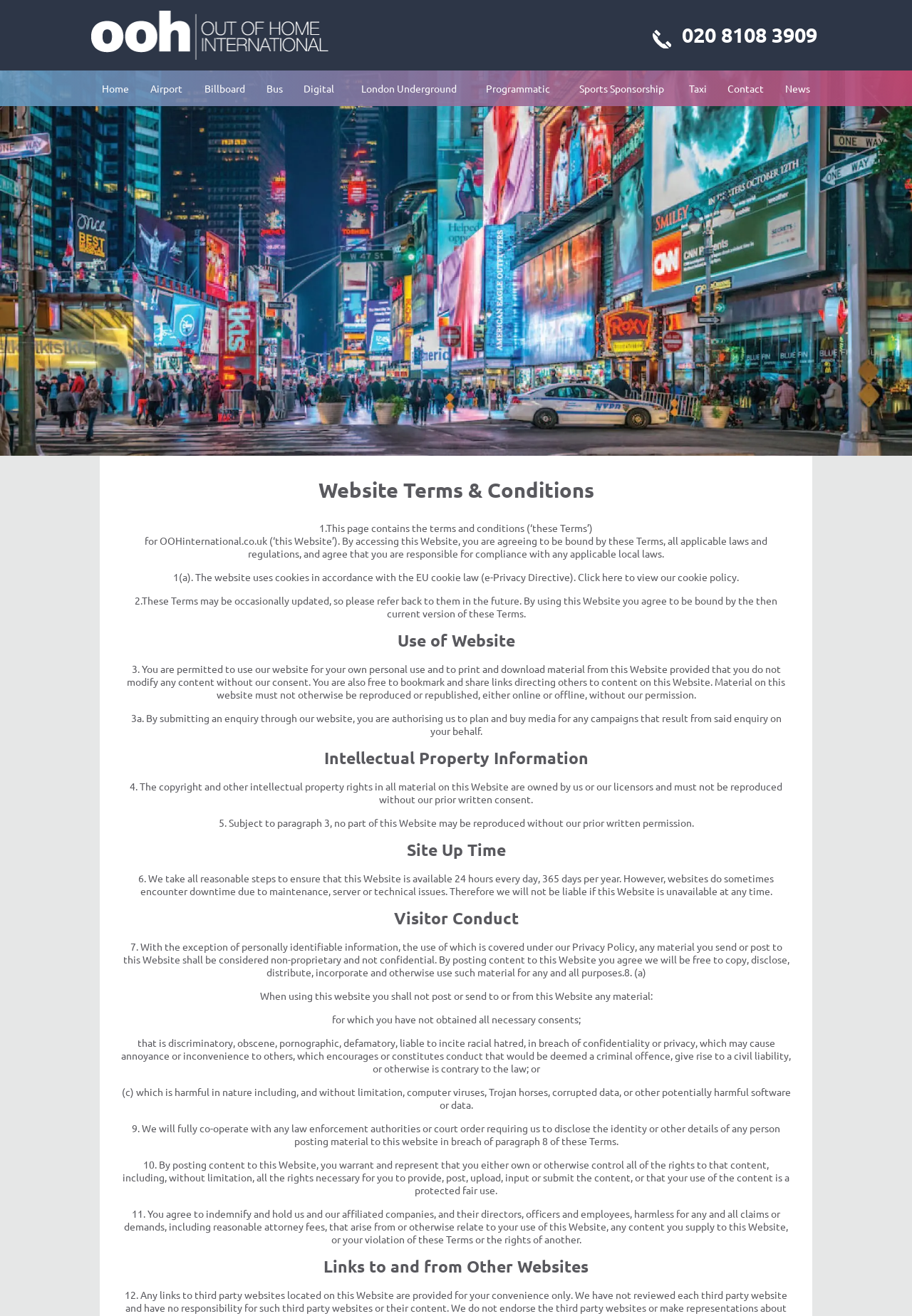What is the purpose of the website?
Based on the image, answer the question with a single word or brief phrase.

Out of Home International